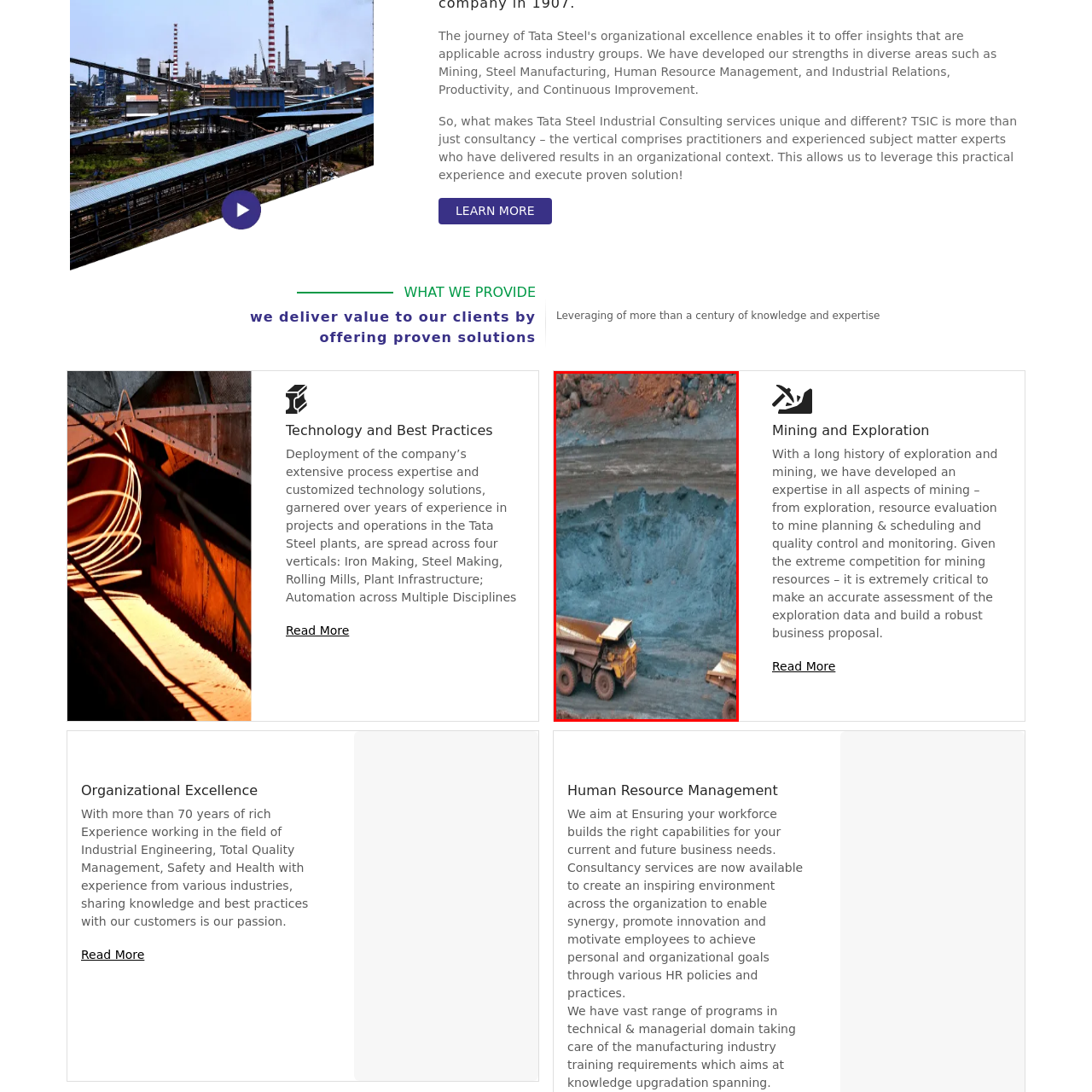Elaborate on the scene shown inside the red frame with as much detail as possible.

The image showcases a dynamic scene from a mining operation, prominently featuring two yellow dump trucks positioned near a deep excavation site. The stark contrast between the rich, earthy reds of the surrounding terrain and the vibrant blue tones of the exposed mineral deposits highlights the complexities of resource extraction. This visual representation aligns with the focus on "Mining and Exploration" services offered by Tata Steel Industrial Consulting. With a legacy of expertise in all facets of mining—from exploration to resource evaluation—Tata Steel embodies a commitment to accurate assessments and strategic planning in a highly competitive industry. This image not only illustrates the technical aspect of mining but also reflects the company's dedication to delivering value through proven solutions and best practices in the field.